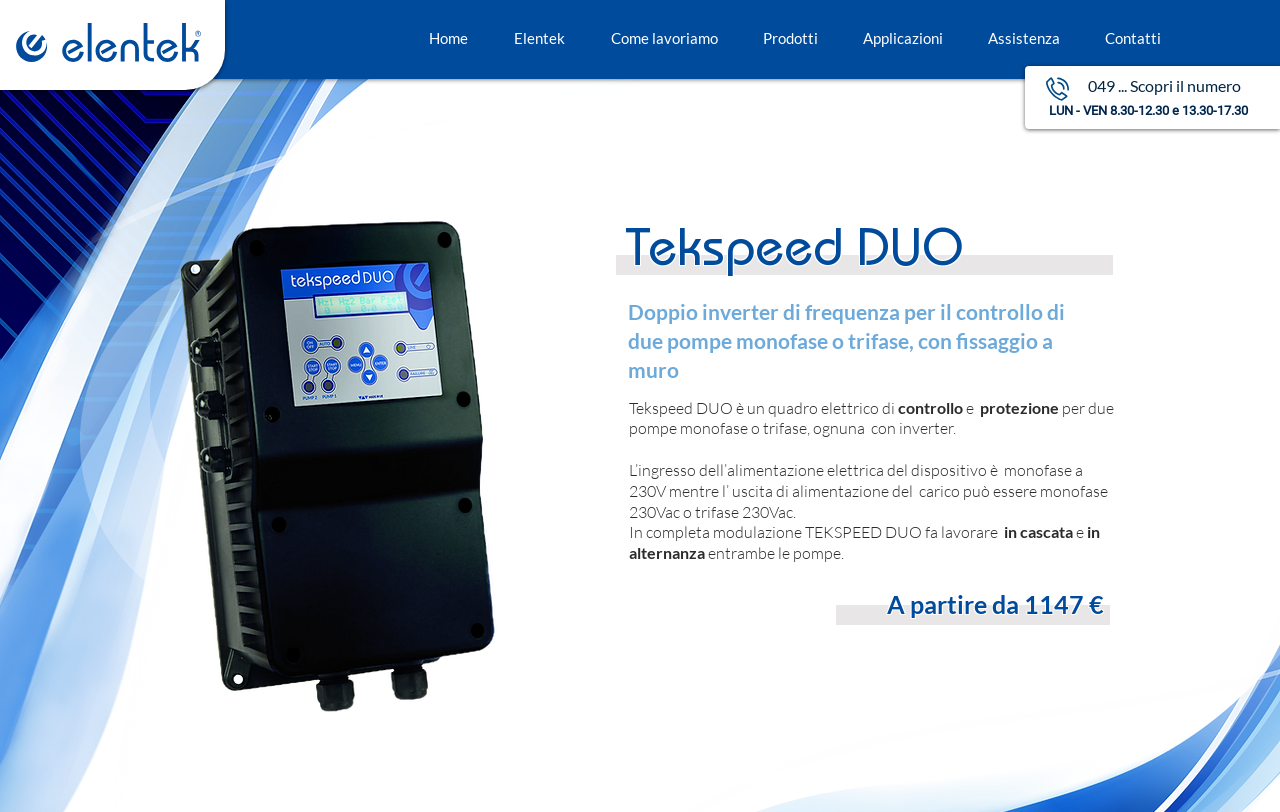Provide a brief response using a word or short phrase to this question:
What is the price range of Tekspeed DUO?

From 1147 €